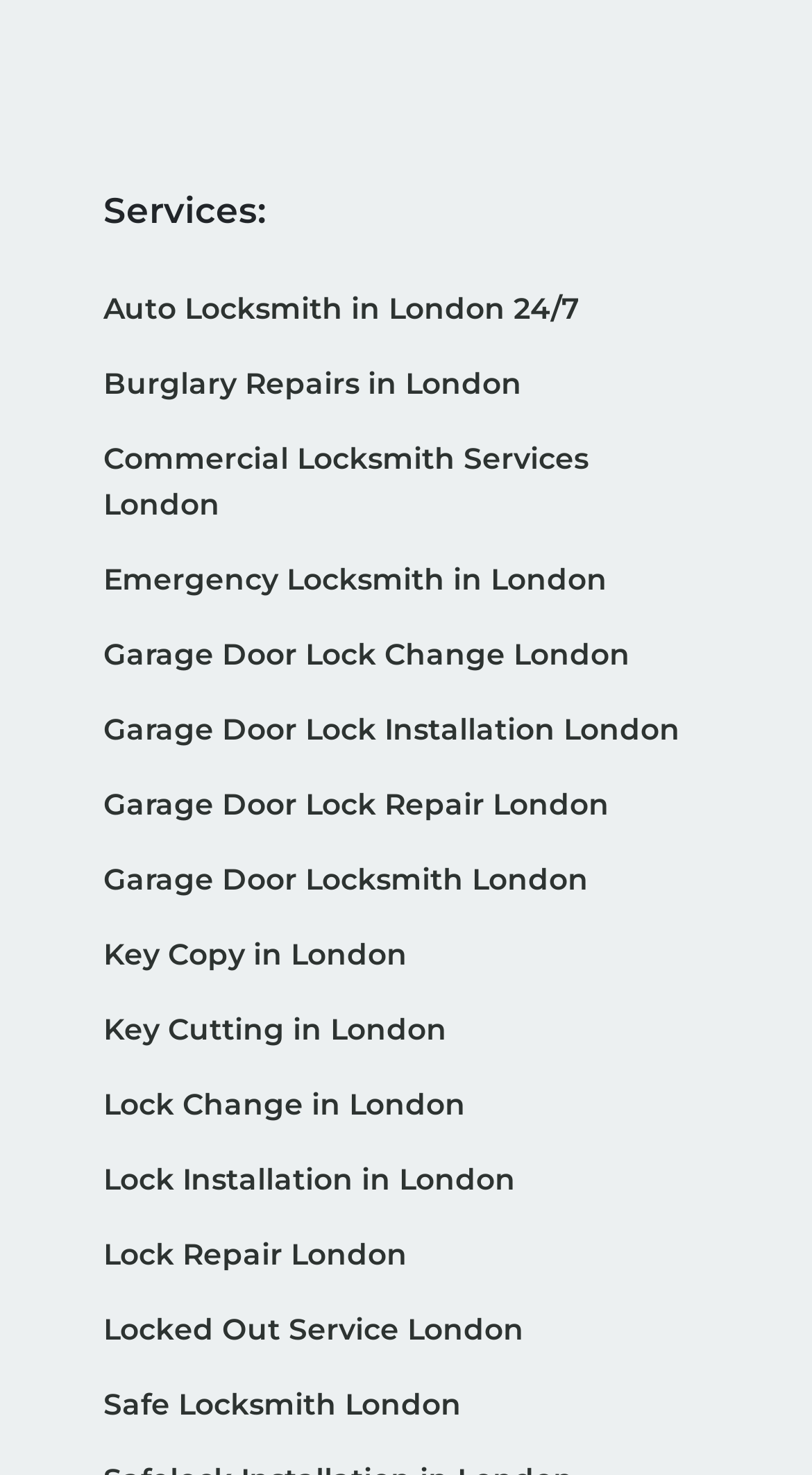Determine the bounding box coordinates of the clickable region to execute the instruction: "Check out YouTube". The coordinates should be four float numbers between 0 and 1, denoted as [left, top, right, bottom].

[0.425, 0.042, 0.548, 0.061]